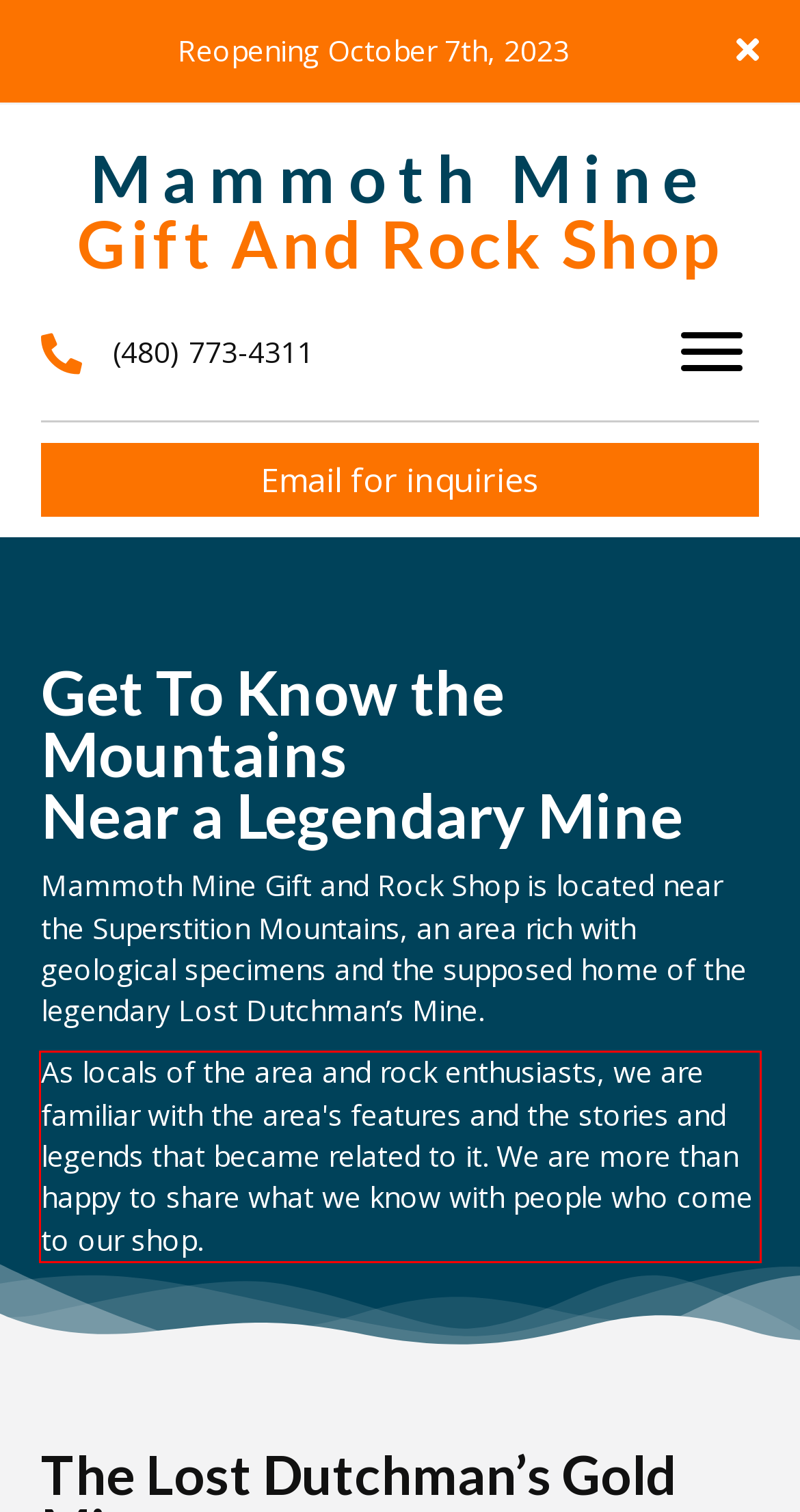Using the webpage screenshot, recognize and capture the text within the red bounding box.

As locals of the area and rock enthusiasts, we are familiar with the area's features and the stories and legends that became related to it. We are more than happy to share what we know with people who come to our shop.